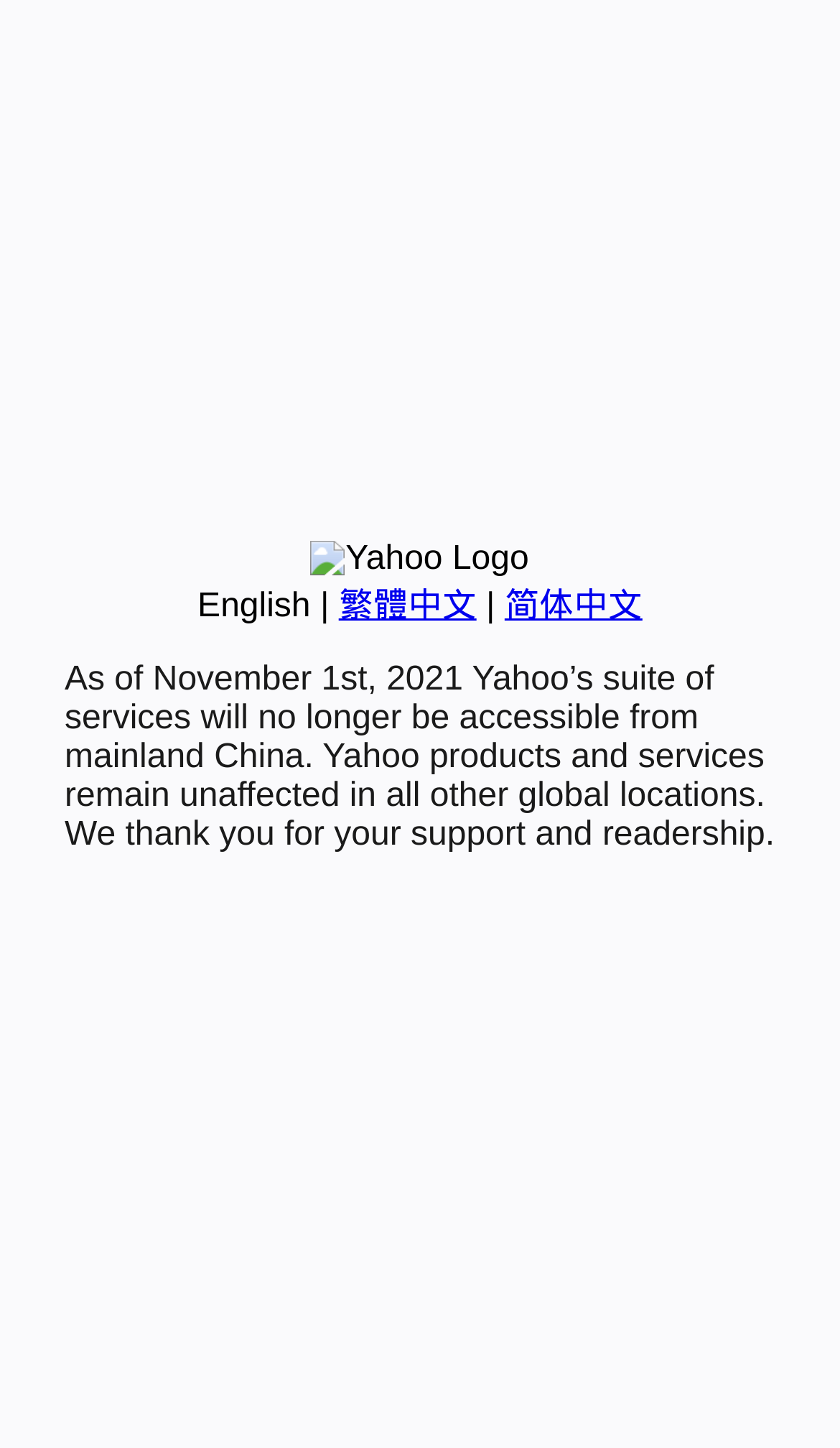Given the element description, predict the bounding box coordinates in the format (top-left x, top-left y, bottom-right x, bottom-right y). Make sure all values are between 0 and 1. Here is the element description: English

[0.235, 0.406, 0.37, 0.432]